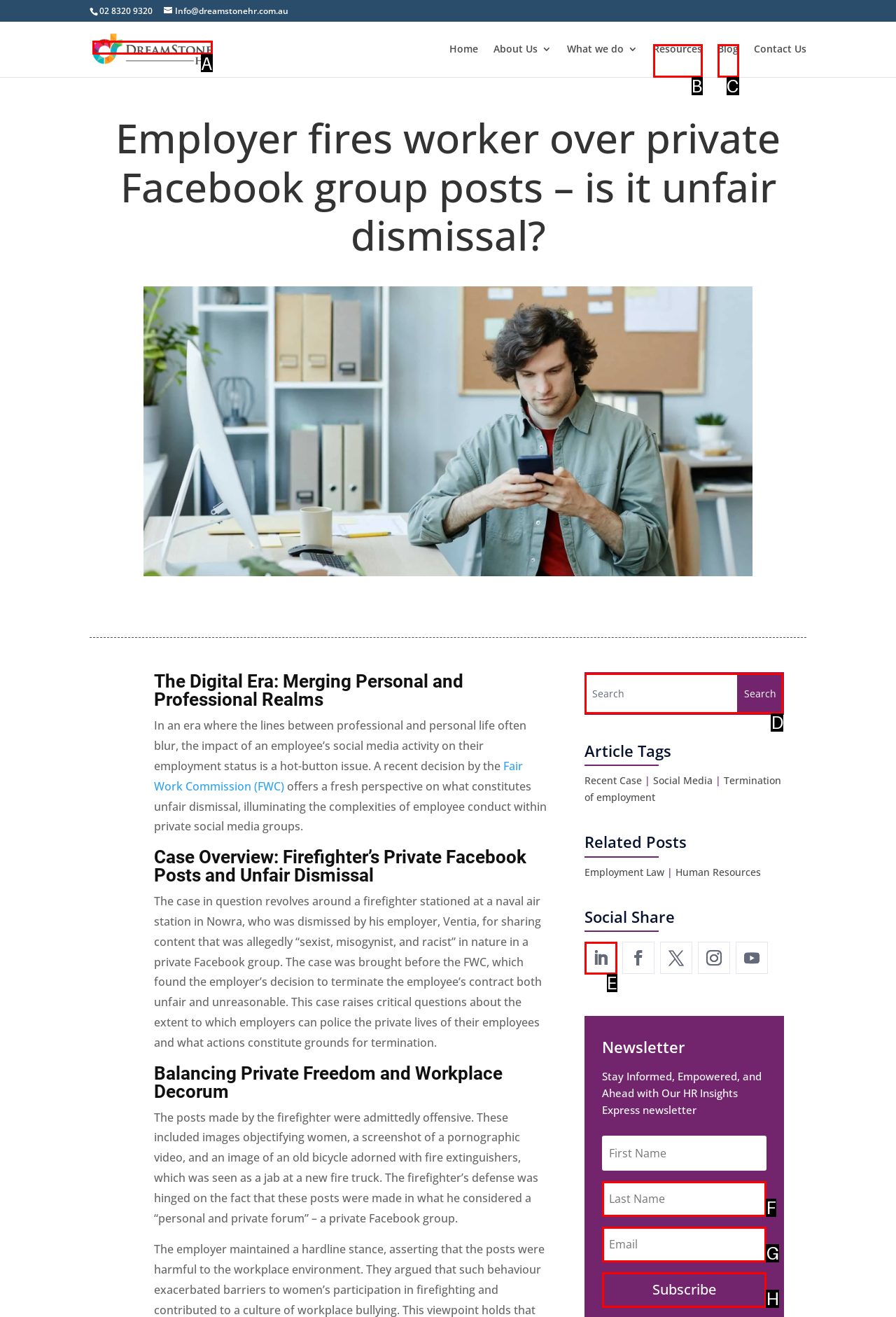Identify the letter of the option to click in order to Search for a topic. Answer with the letter directly.

D